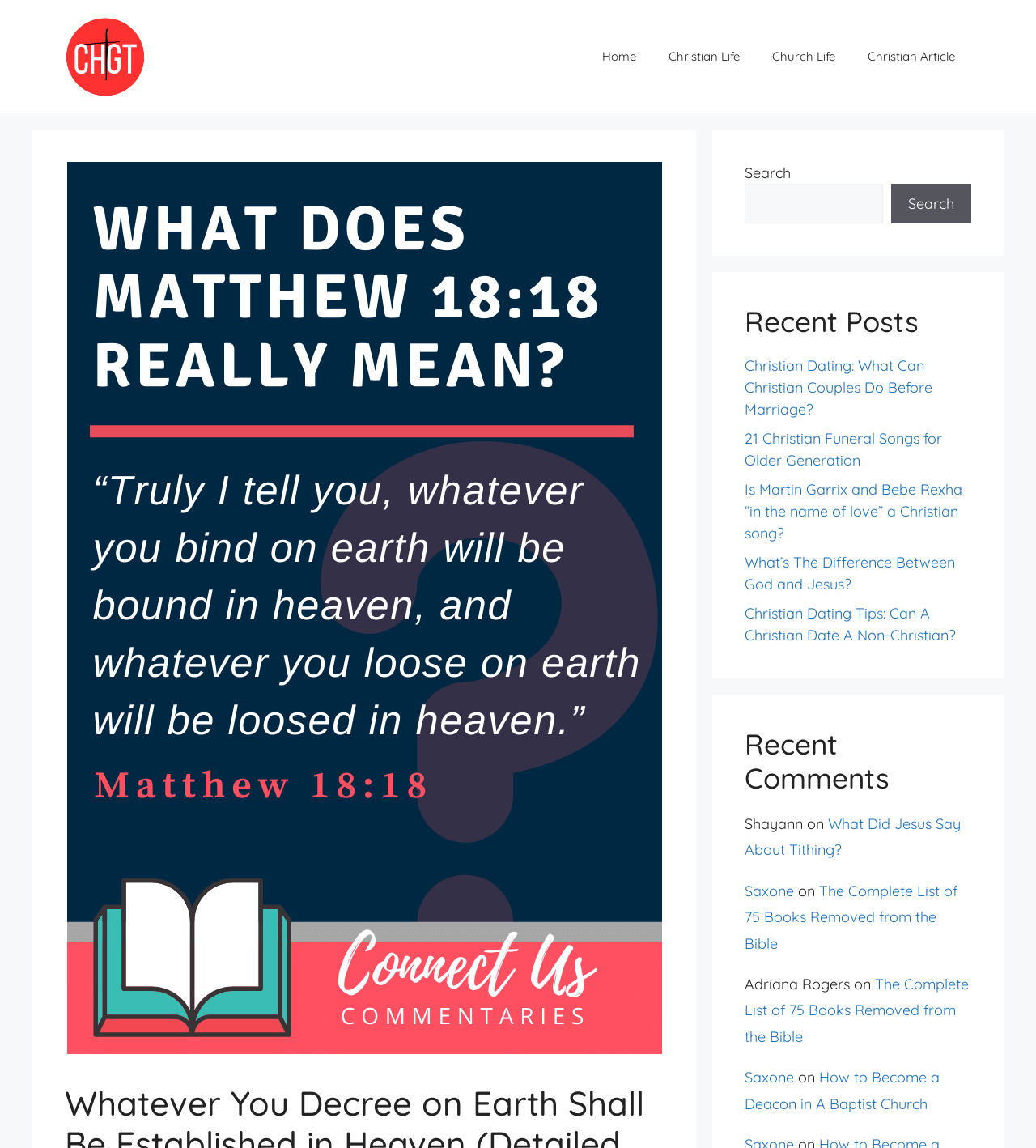Please examine the image and provide a detailed answer to the question: What is the name of the website?

I determined the name of the website by looking at the banner element at the top of the webpage, which contains a link with the text 'Christian Gist'.